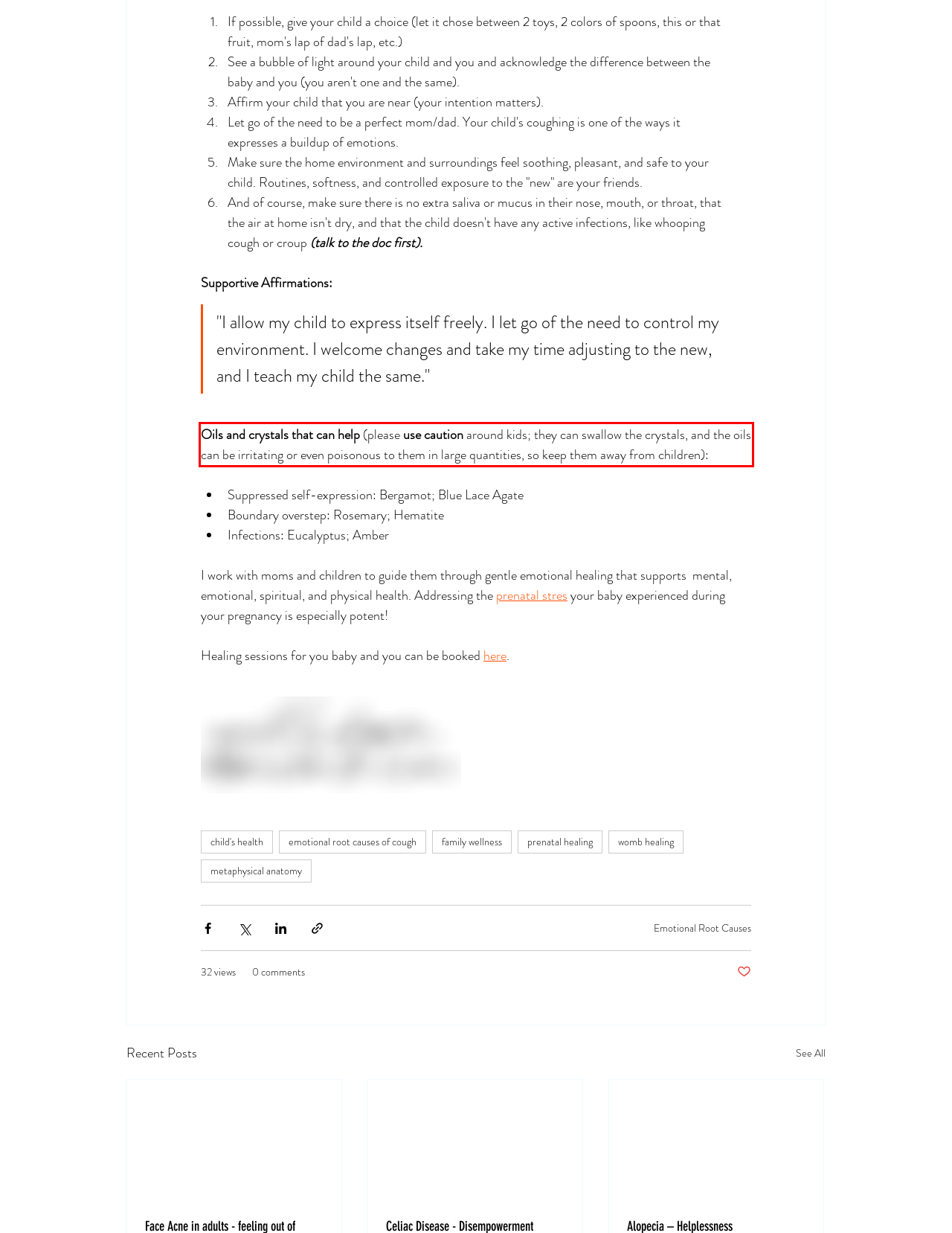Examine the webpage screenshot, find the red bounding box, and extract the text content within this marked area.

Oils and crystals that can help (please use caution around kids; they can swallow the crystals, and the oils can be irritating or even poisonous to them in large quantities, so keep them away from children):